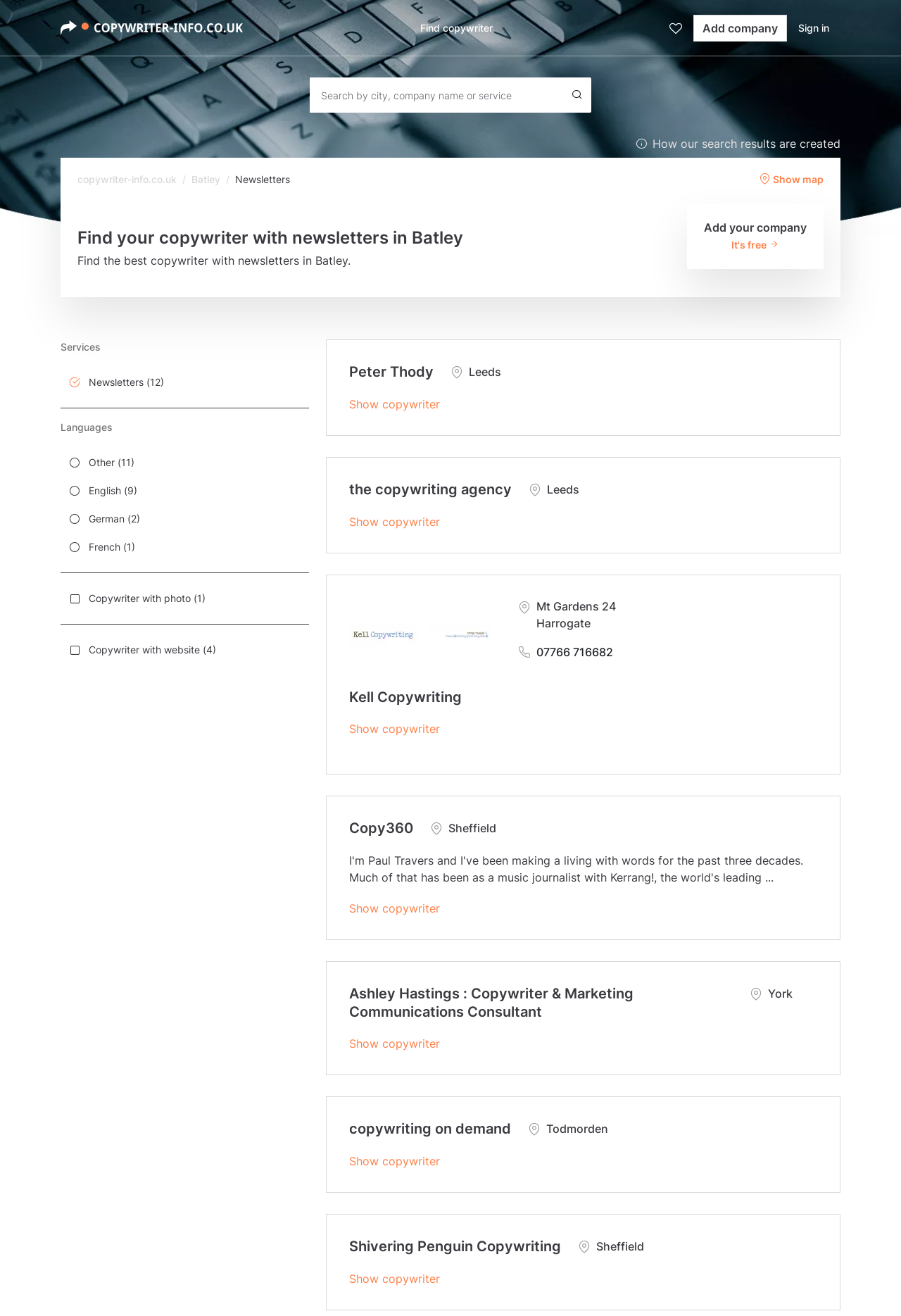Find and indicate the bounding box coordinates of the region you should select to follow the given instruction: "Click the 'Home' link".

None